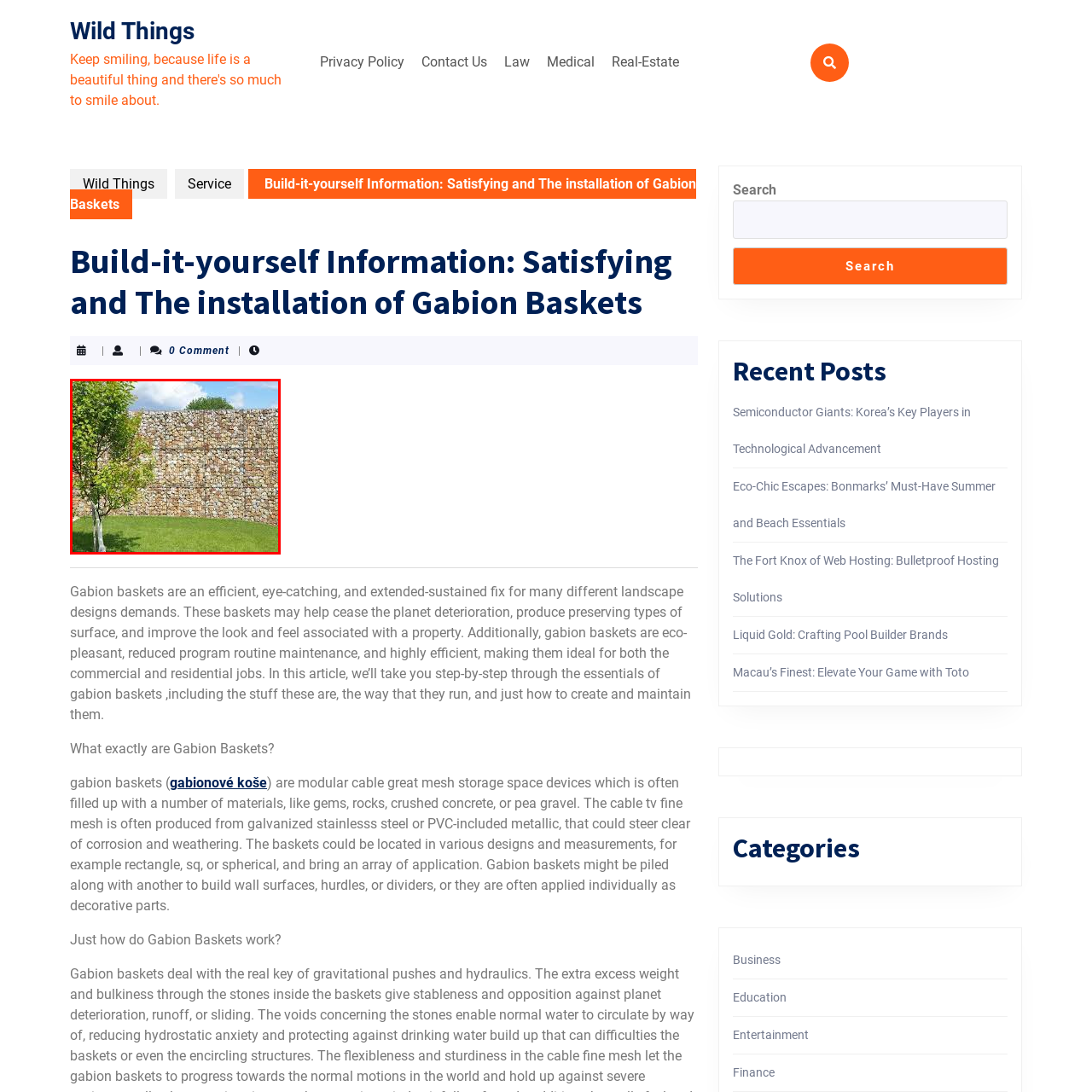Examine the content inside the red boundary in the image and give a detailed response to the following query: What is the color of the sky in the background?

The caption describes the background of the image as featuring clear blue skies with fluffy clouds, which suggests that the dominant color of the sky is clear blue.